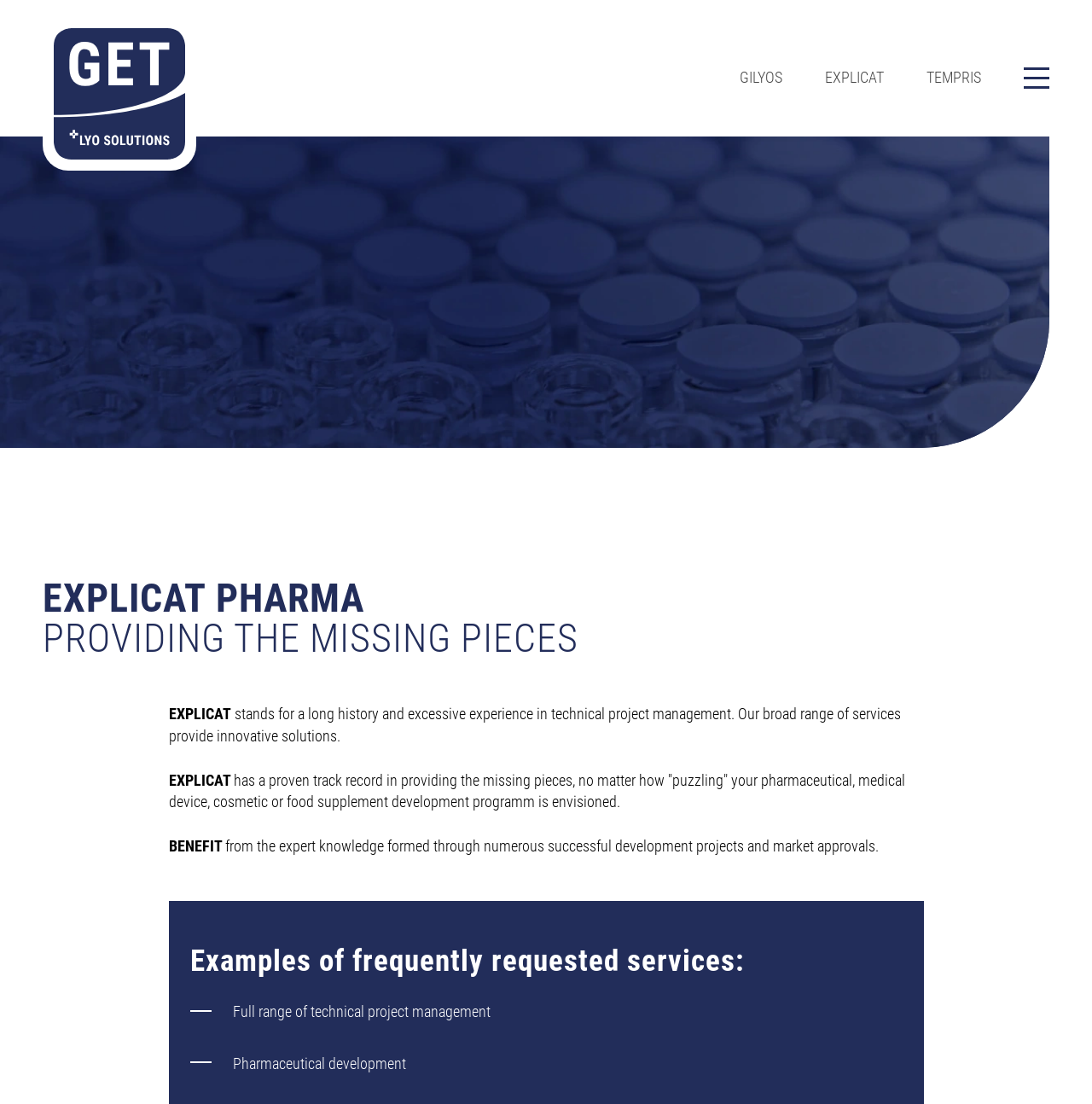Identify the bounding box for the UI element specified in this description: "parent_node: Menu". The coordinates must be four float numbers between 0 and 1, formatted as [left, top, right, bottom].

[0.039, 0.015, 0.18, 0.155]